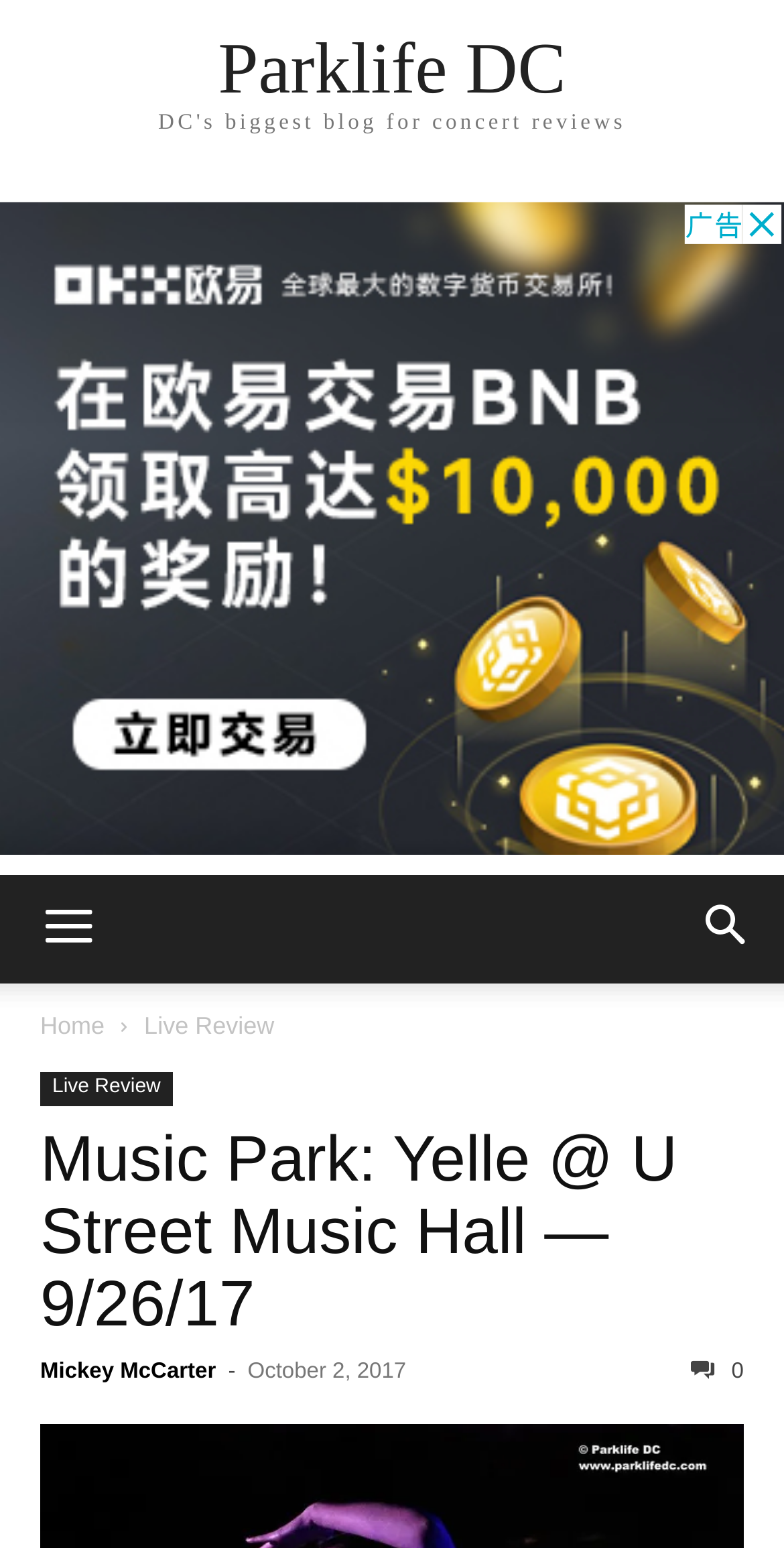Refer to the image and answer the question with as much detail as possible: What is the name of the author of this article?

I found the author's name by looking at the header section of the webpage, where I saw a link with the text 'Mickey McCarter' next to a '-' symbol and a timestamp.